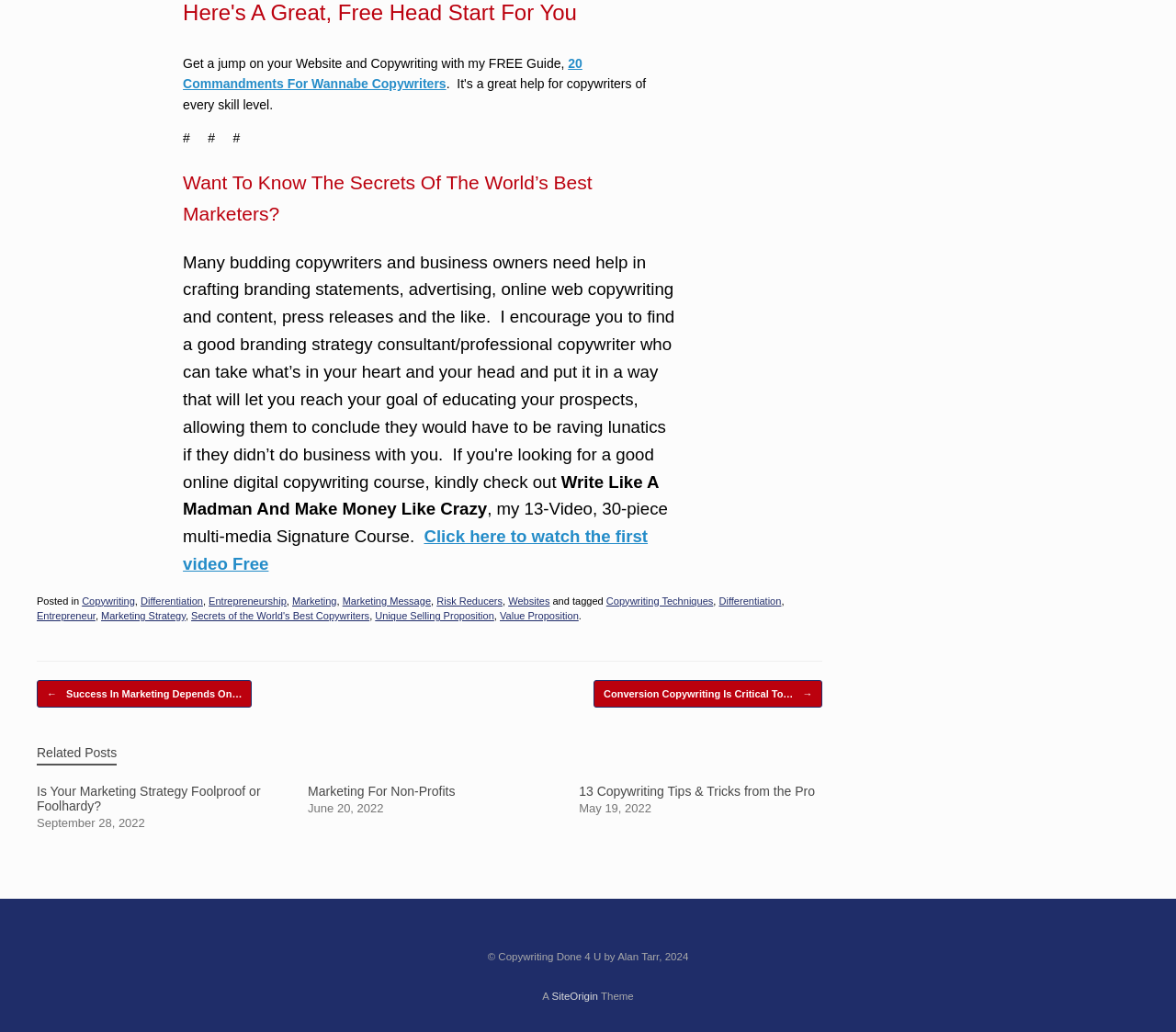Please find the bounding box coordinates of the element that you should click to achieve the following instruction: "Click to get the free guide on copywriting". The coordinates should be presented as four float numbers between 0 and 1: [left, top, right, bottom].

[0.156, 0.054, 0.495, 0.088]